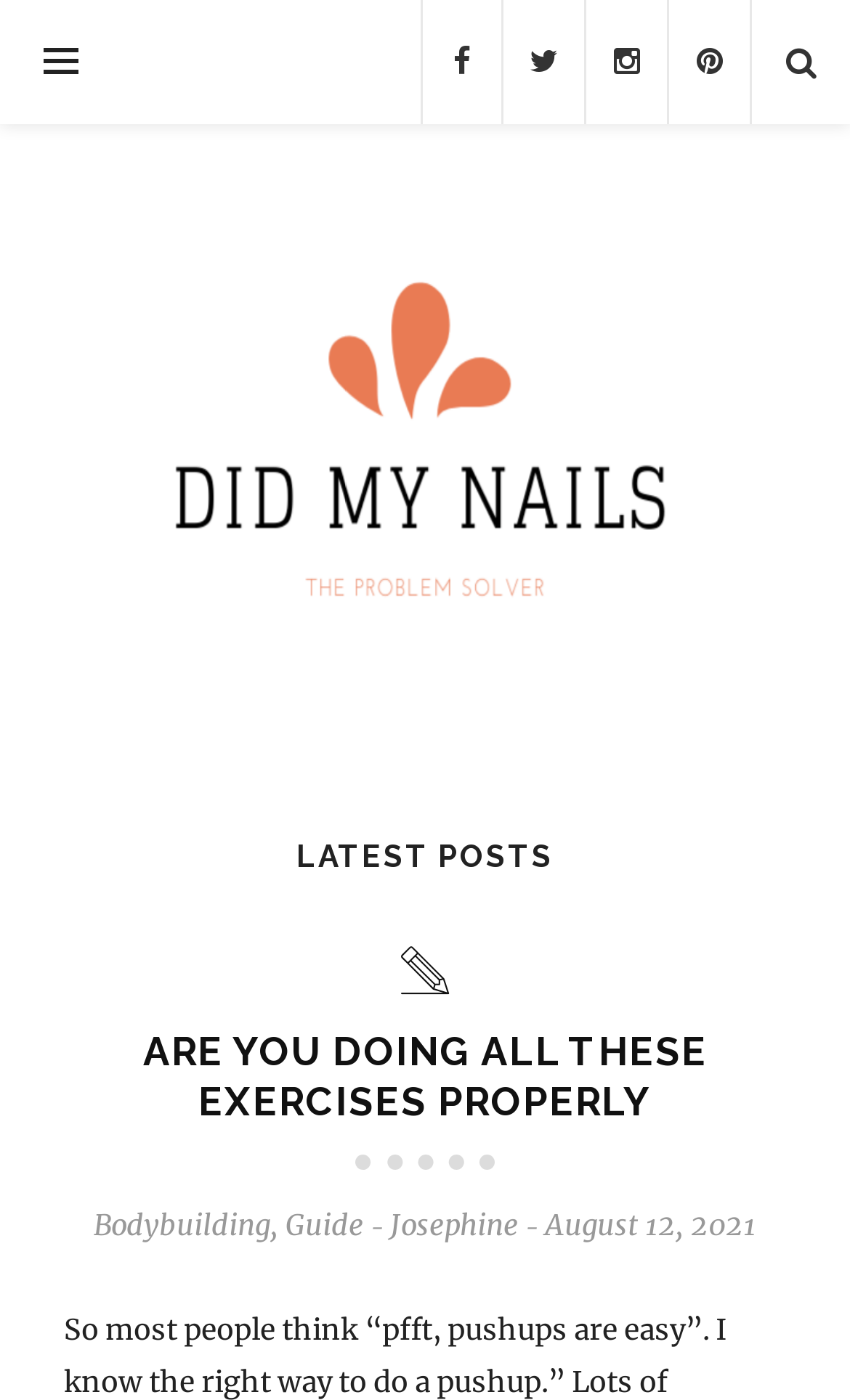Using the provided element description: "Guide", identify the bounding box coordinates. The coordinates should be four floats between 0 and 1 in the order [left, top, right, bottom].

[0.336, 0.862, 0.428, 0.888]